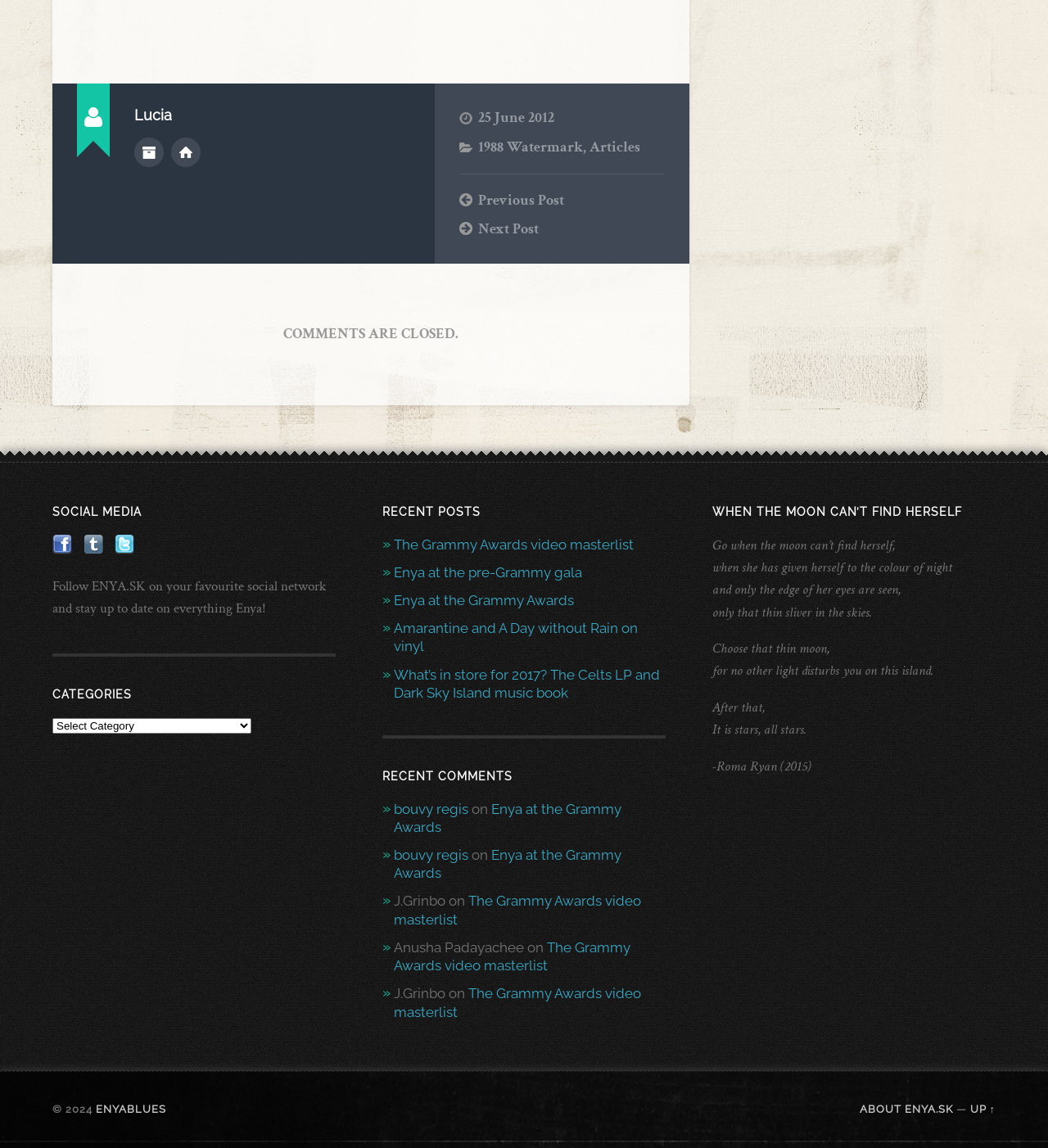Please identify the bounding box coordinates of the element I need to click to follow this instruction: "Read the recent post 'The Grammy Awards video masterlist'".

[0.376, 0.467, 0.605, 0.481]